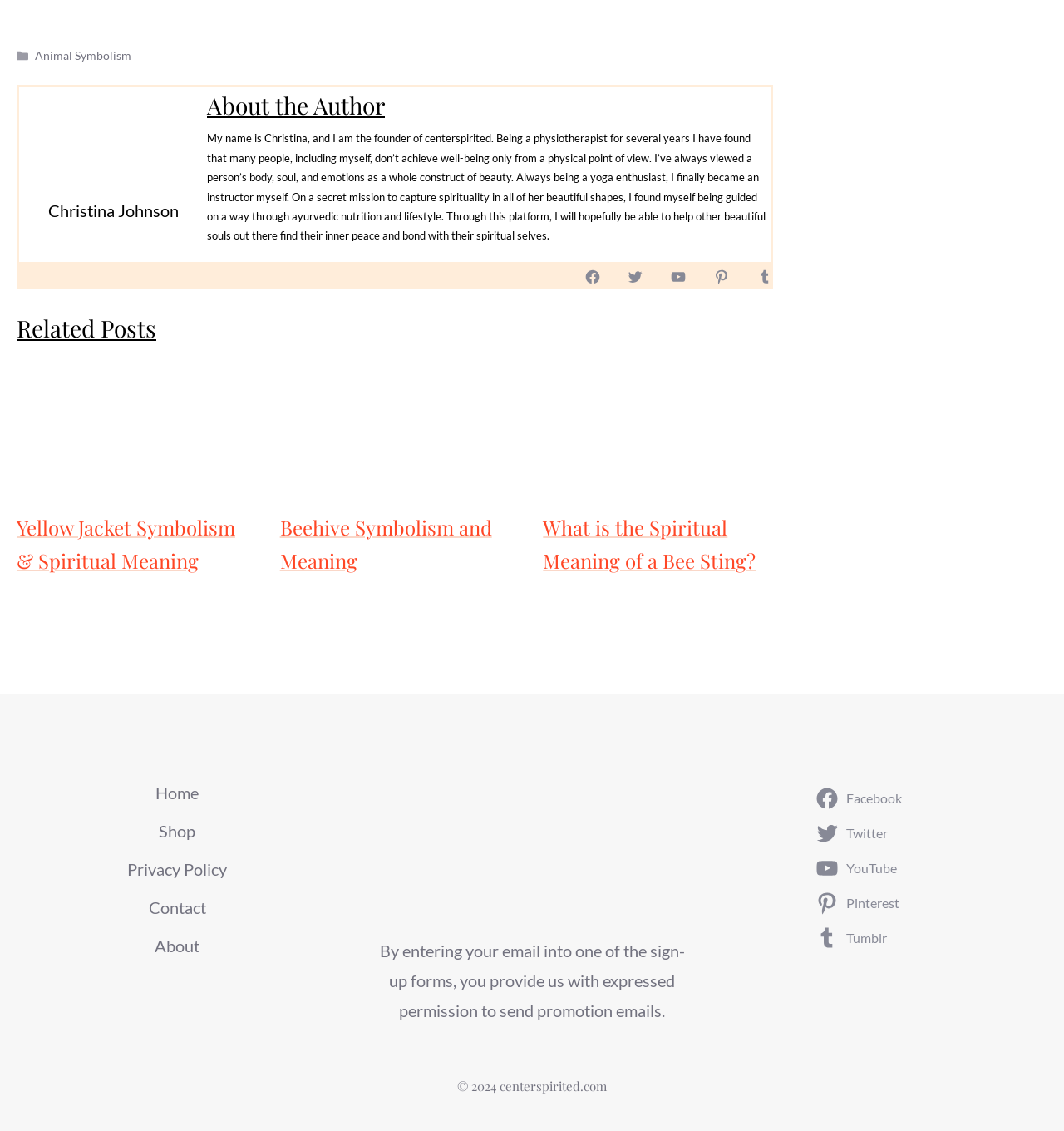Determine the bounding box coordinates of the target area to click to execute the following instruction: "Click on the 'About the Author' heading."

[0.195, 0.077, 0.724, 0.11]